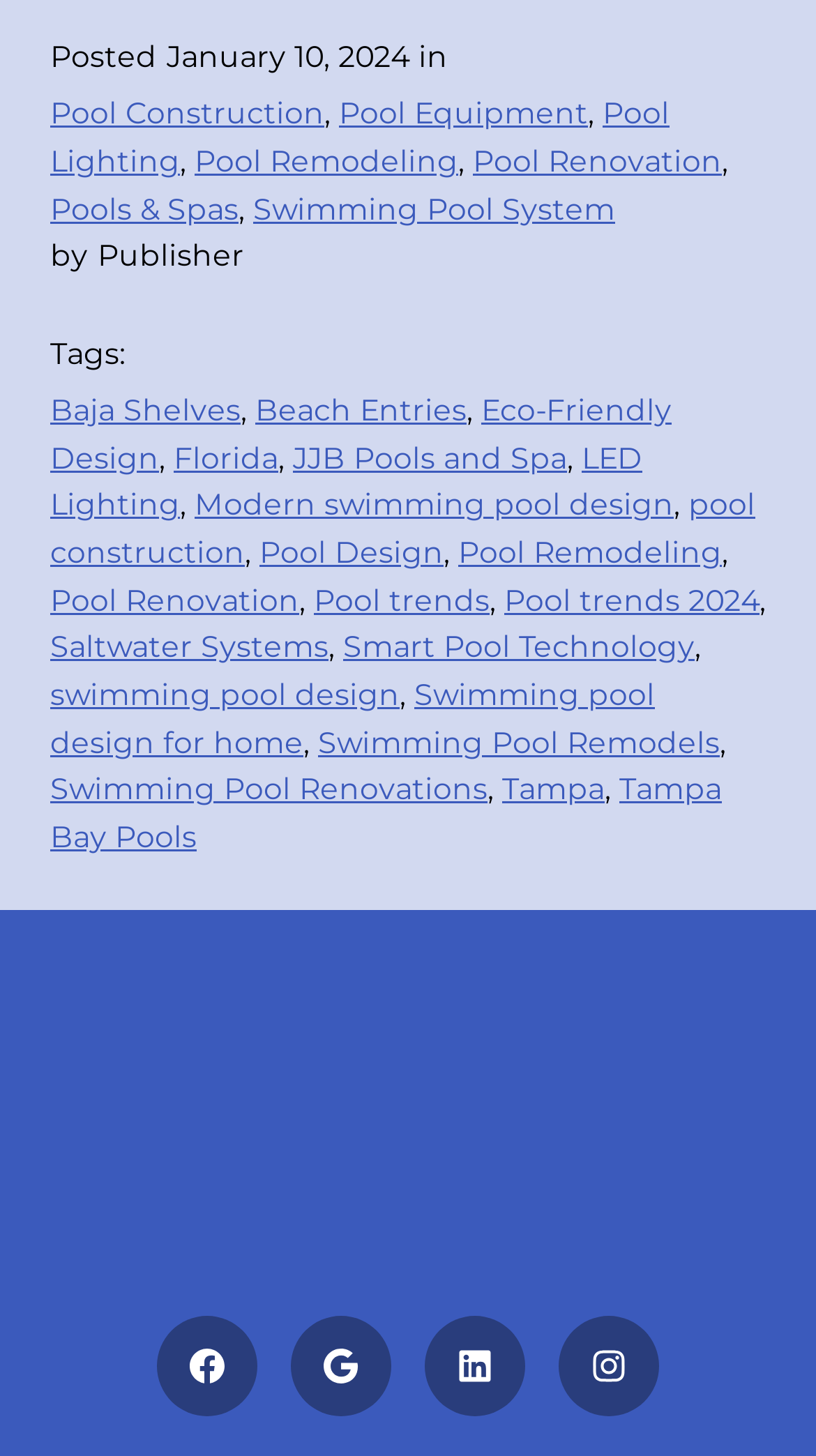Predict the bounding box for the UI component with the following description: "Swimming Pool Renovations".

[0.062, 0.529, 0.597, 0.555]